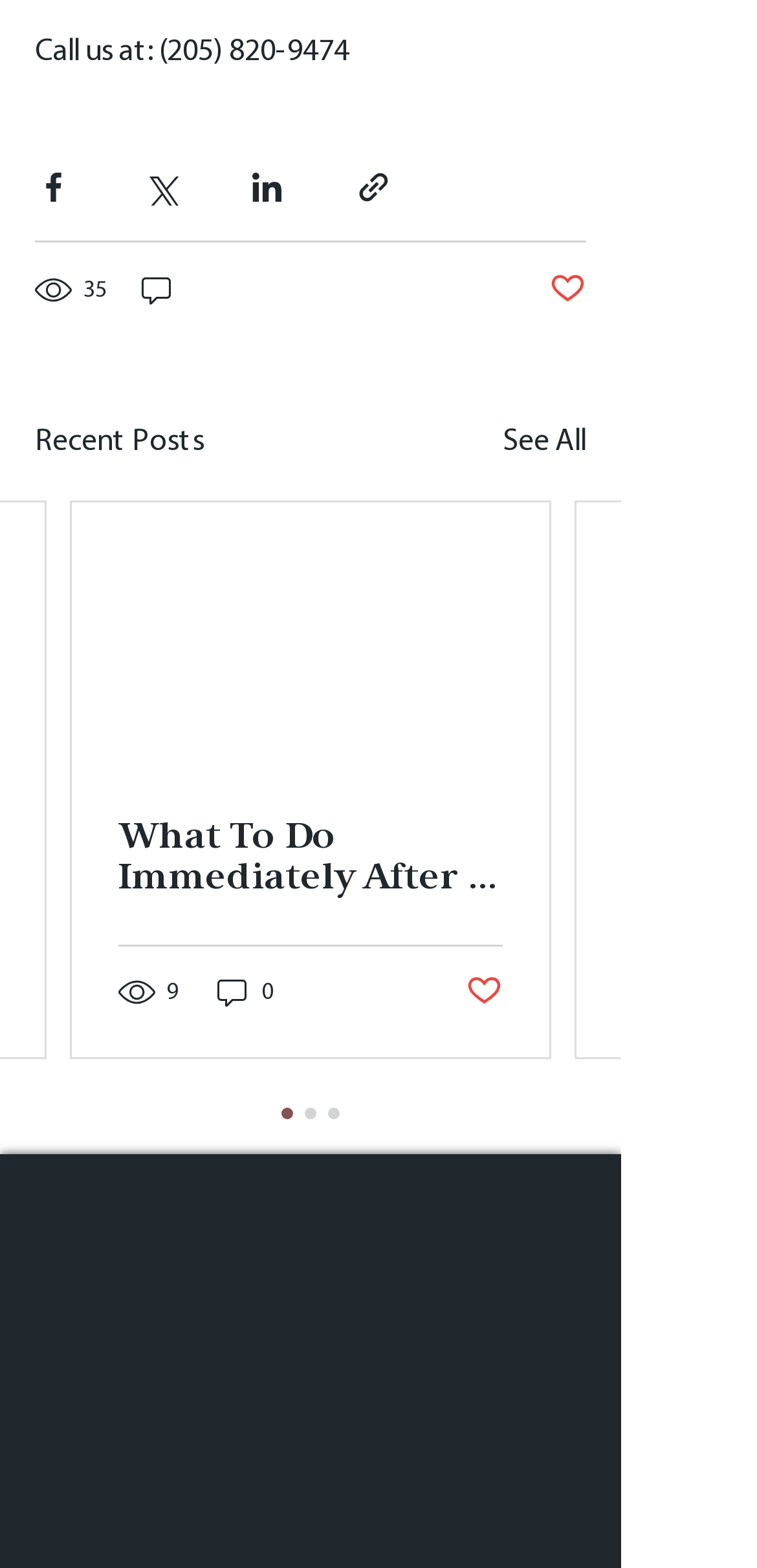Please answer the following question using a single word or phrase: 
How many comments does the first post have?

0 comments